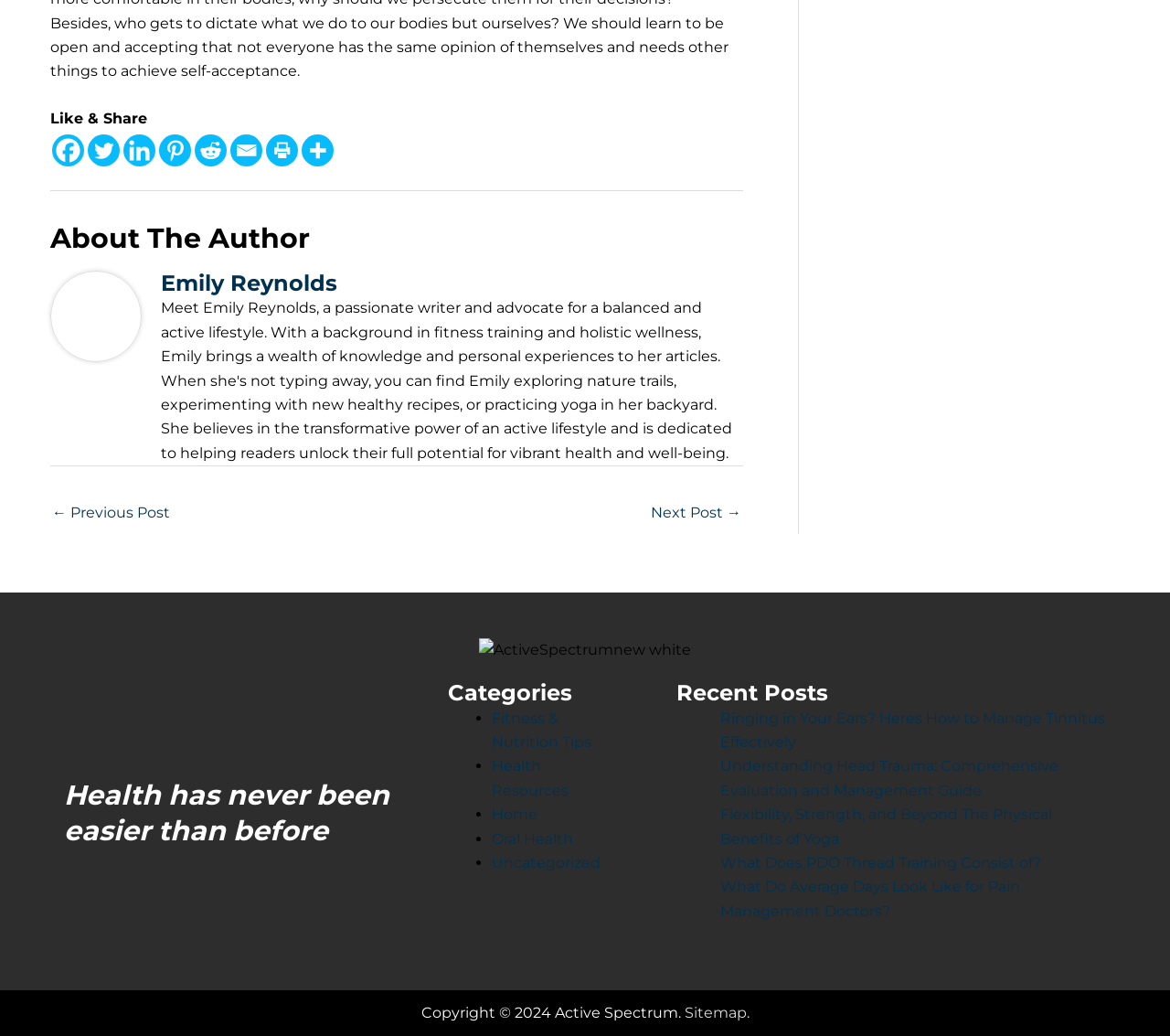Please locate the bounding box coordinates for the element that should be clicked to achieve the following instruction: "View categories". Ensure the coordinates are given as four float numbers between 0 and 1, i.e., [left, top, right, bottom].

[0.383, 0.657, 0.528, 0.682]